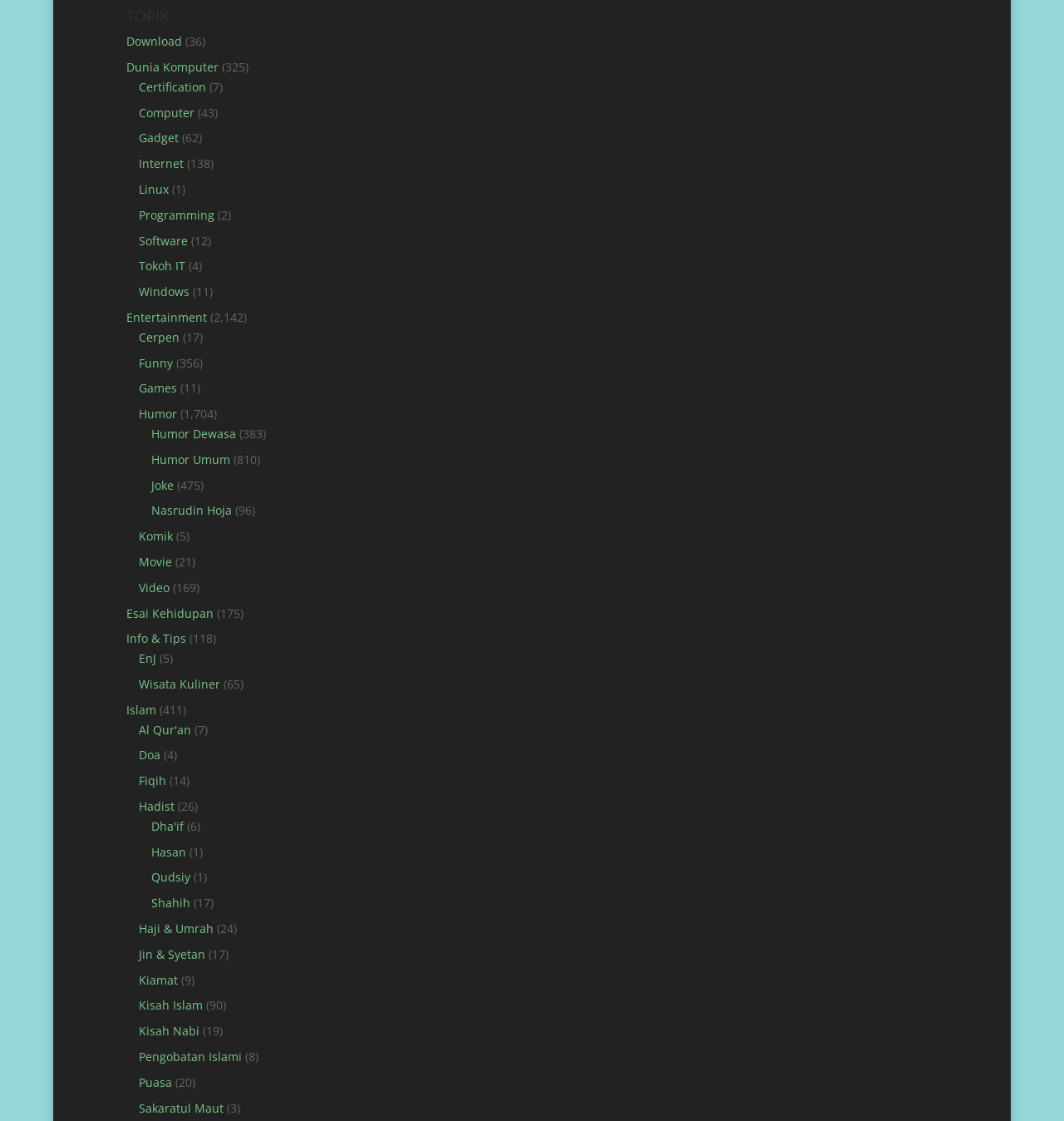Locate the bounding box coordinates of the UI element described by: "Haji & Umrah". The bounding box coordinates should consist of four float numbers between 0 and 1, i.e., [left, top, right, bottom].

[0.13, 0.821, 0.2, 0.835]